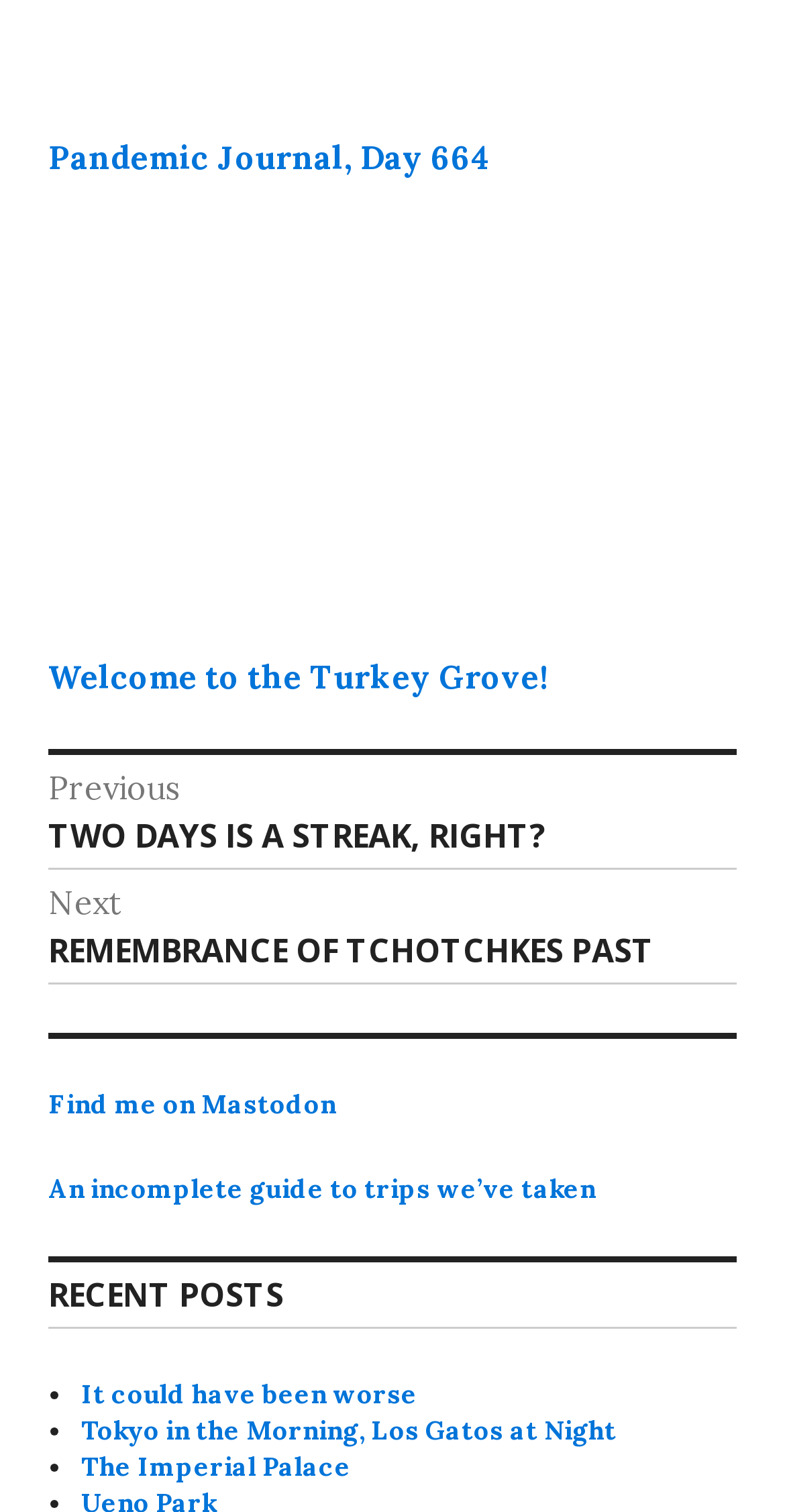Please identify the bounding box coordinates of the element on the webpage that should be clicked to follow this instruction: "Find me on Mastodon". The bounding box coordinates should be given as four float numbers between 0 and 1, formatted as [left, top, right, bottom].

[0.062, 0.719, 0.428, 0.742]